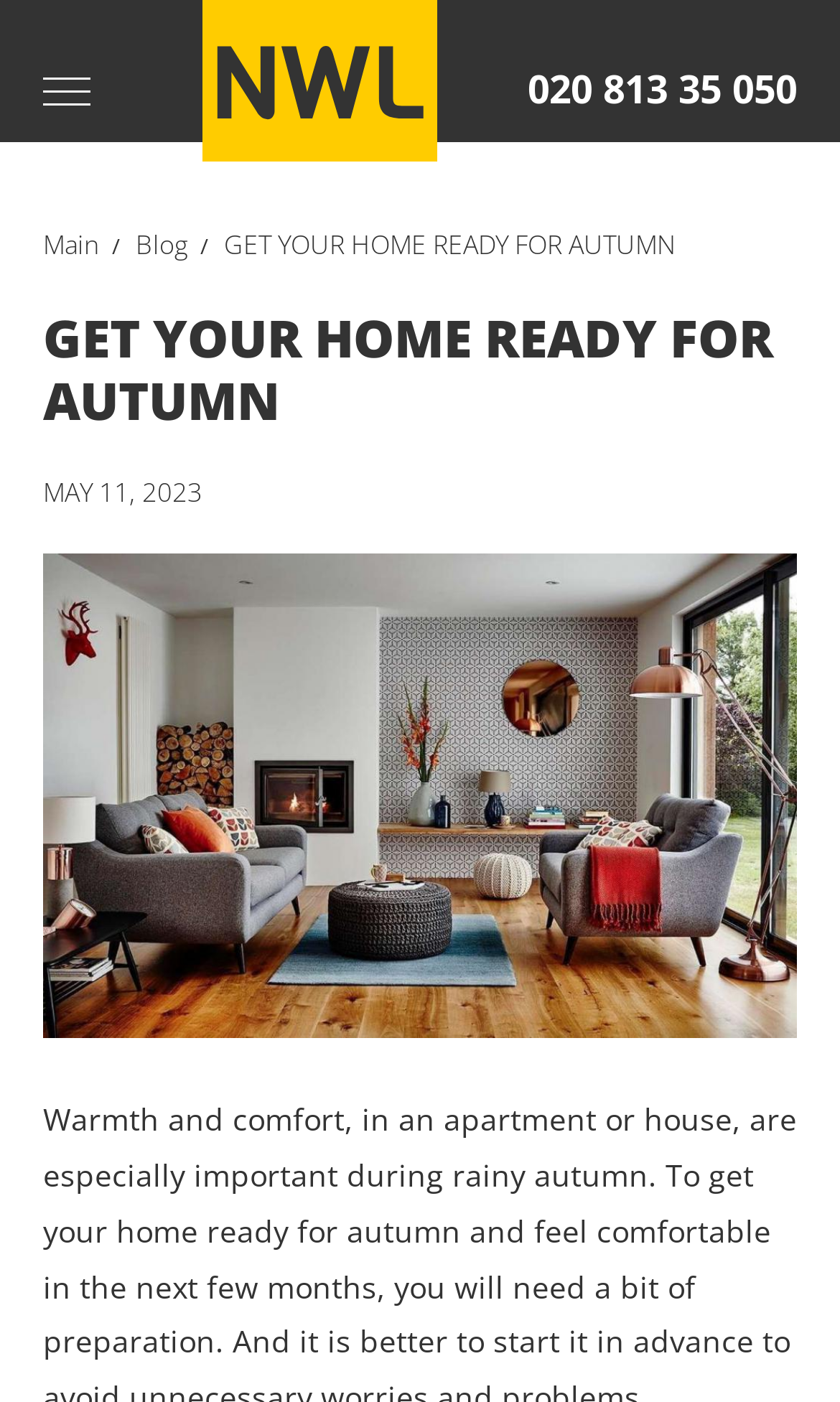How many images are on the webpage?
Please provide a single word or phrase based on the screenshot.

2